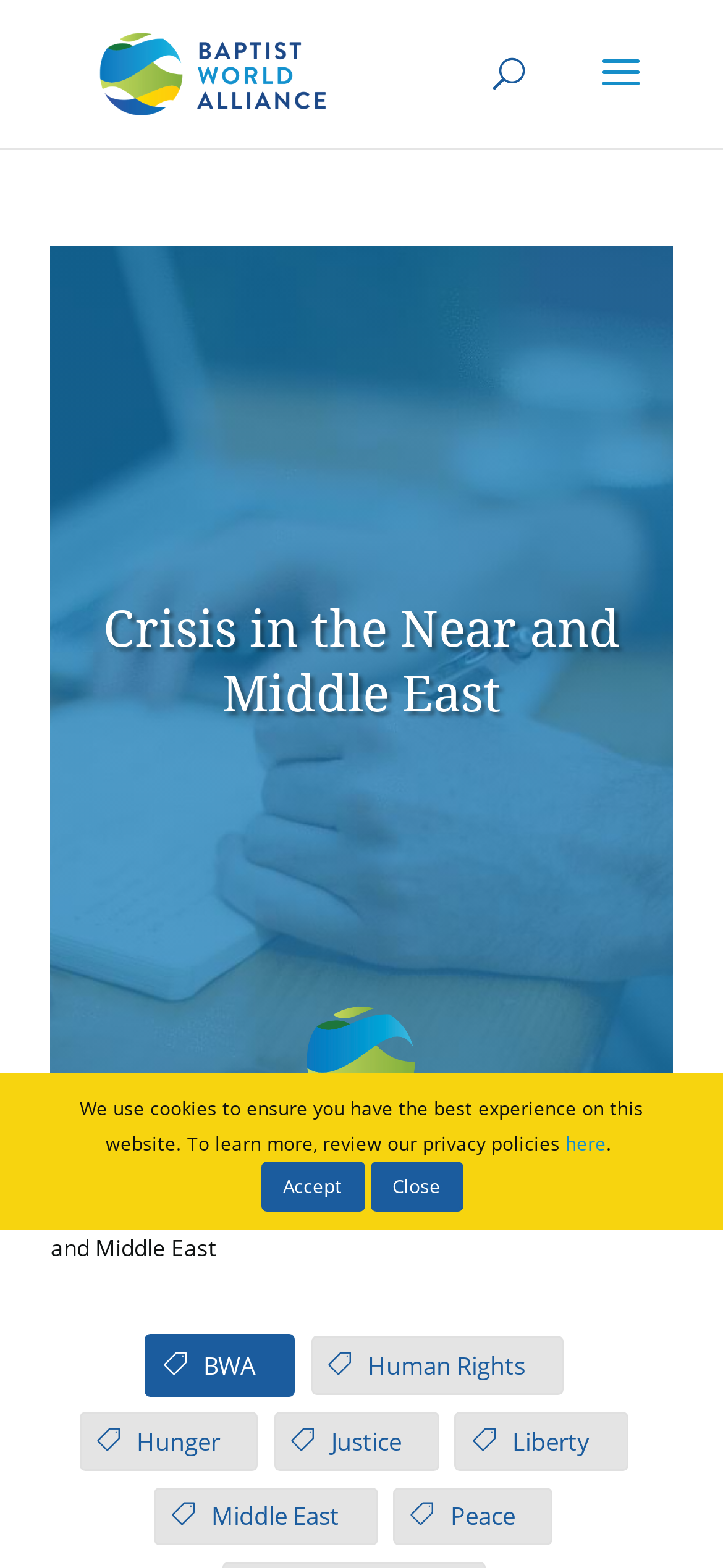What is the purpose of the search bar?
We need a detailed and meticulous answer to the question.

I inferred the purpose of the search bar by its typical functionality on websites. The search bar is likely used to search for content within the Baptist World Alliance website.